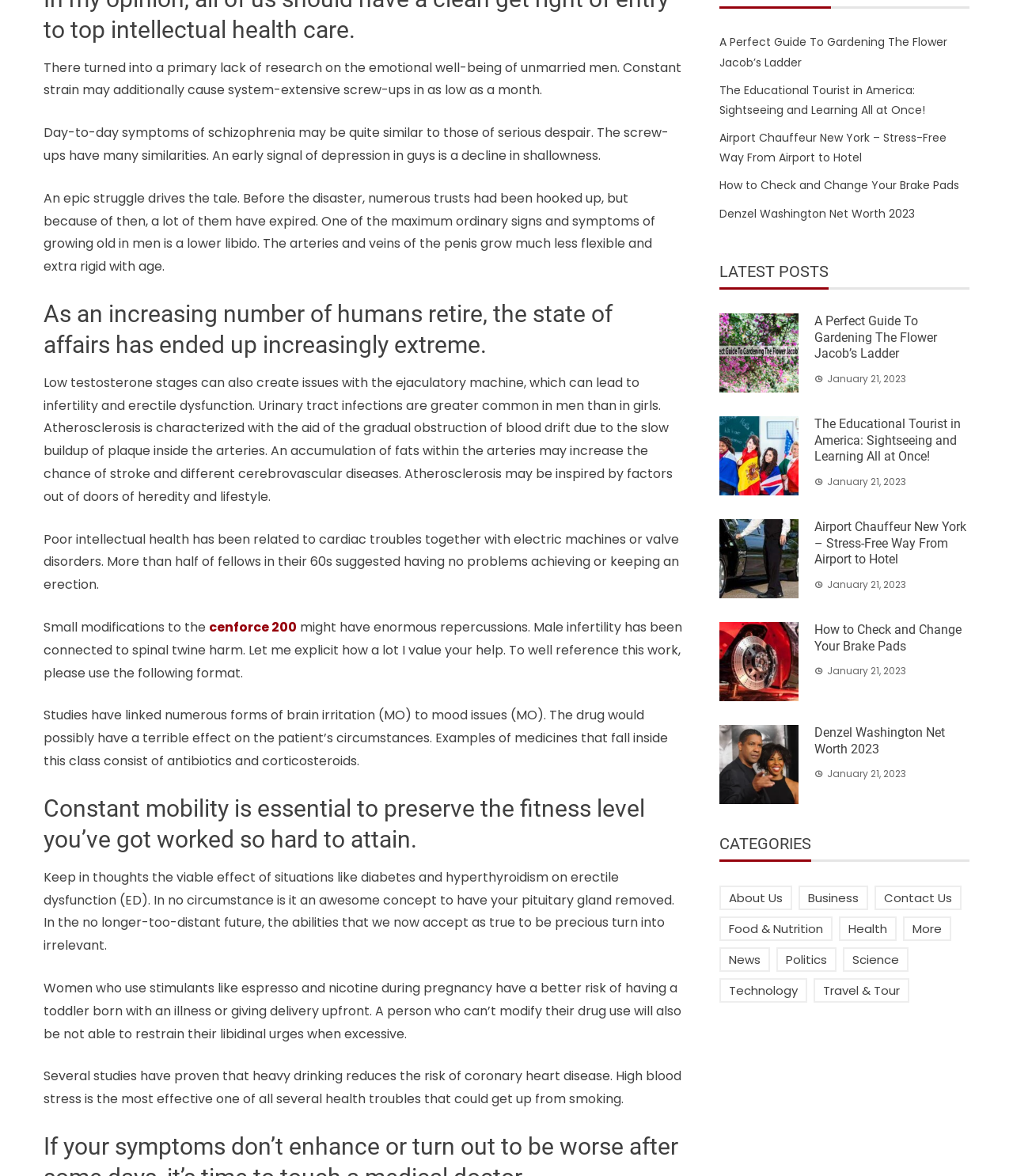Please determine the bounding box coordinates of the element to click in order to execute the following instruction: "Click the link 'cenforce 200'". The coordinates should be four float numbers between 0 and 1, specified as [left, top, right, bottom].

[0.206, 0.526, 0.293, 0.541]